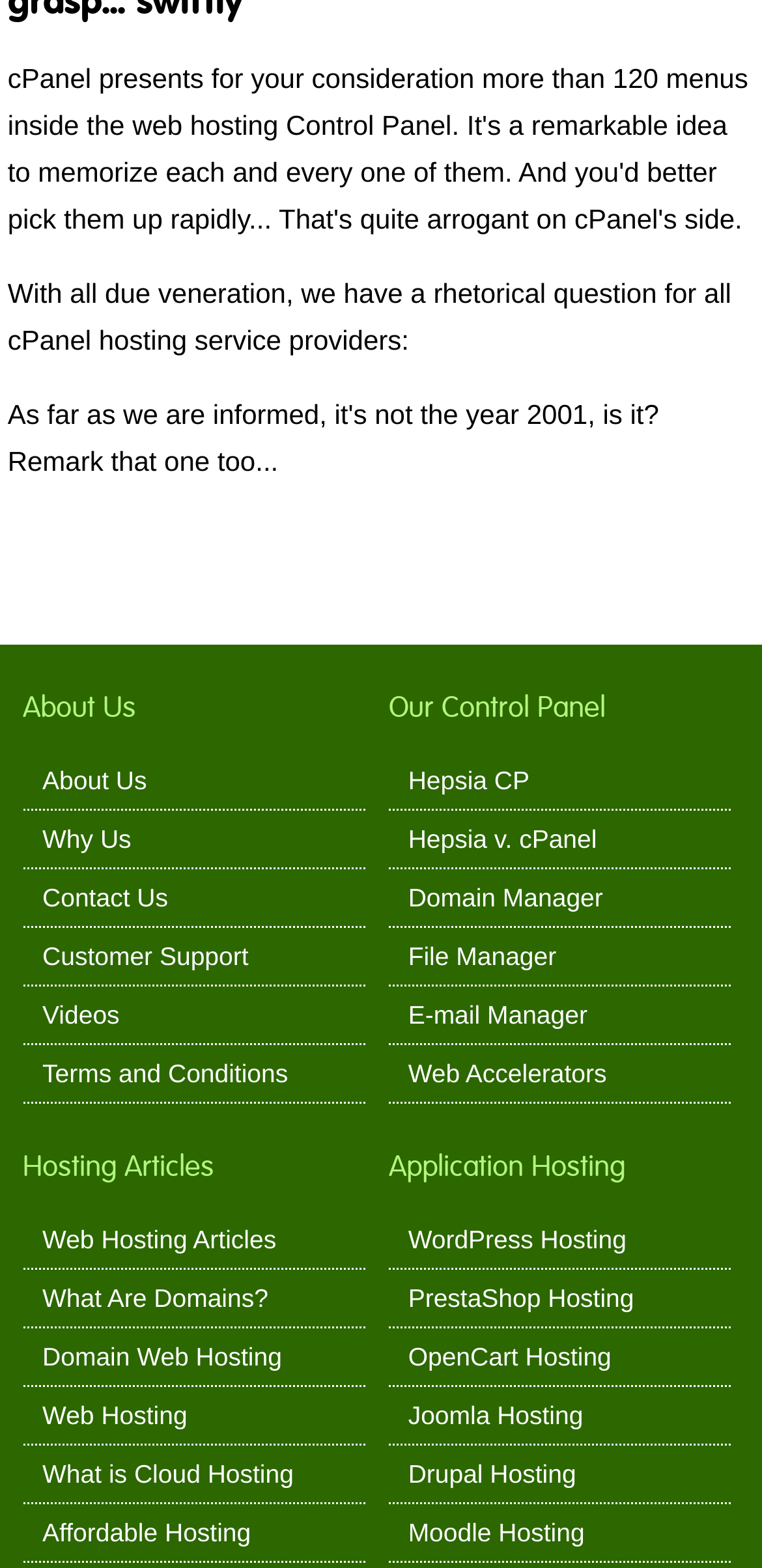Find the bounding box of the UI element described as: "Domain Manager". The bounding box coordinates should be given as four float values between 0 and 1, i.e., [left, top, right, bottom].

[0.536, 0.56, 0.791, 0.586]